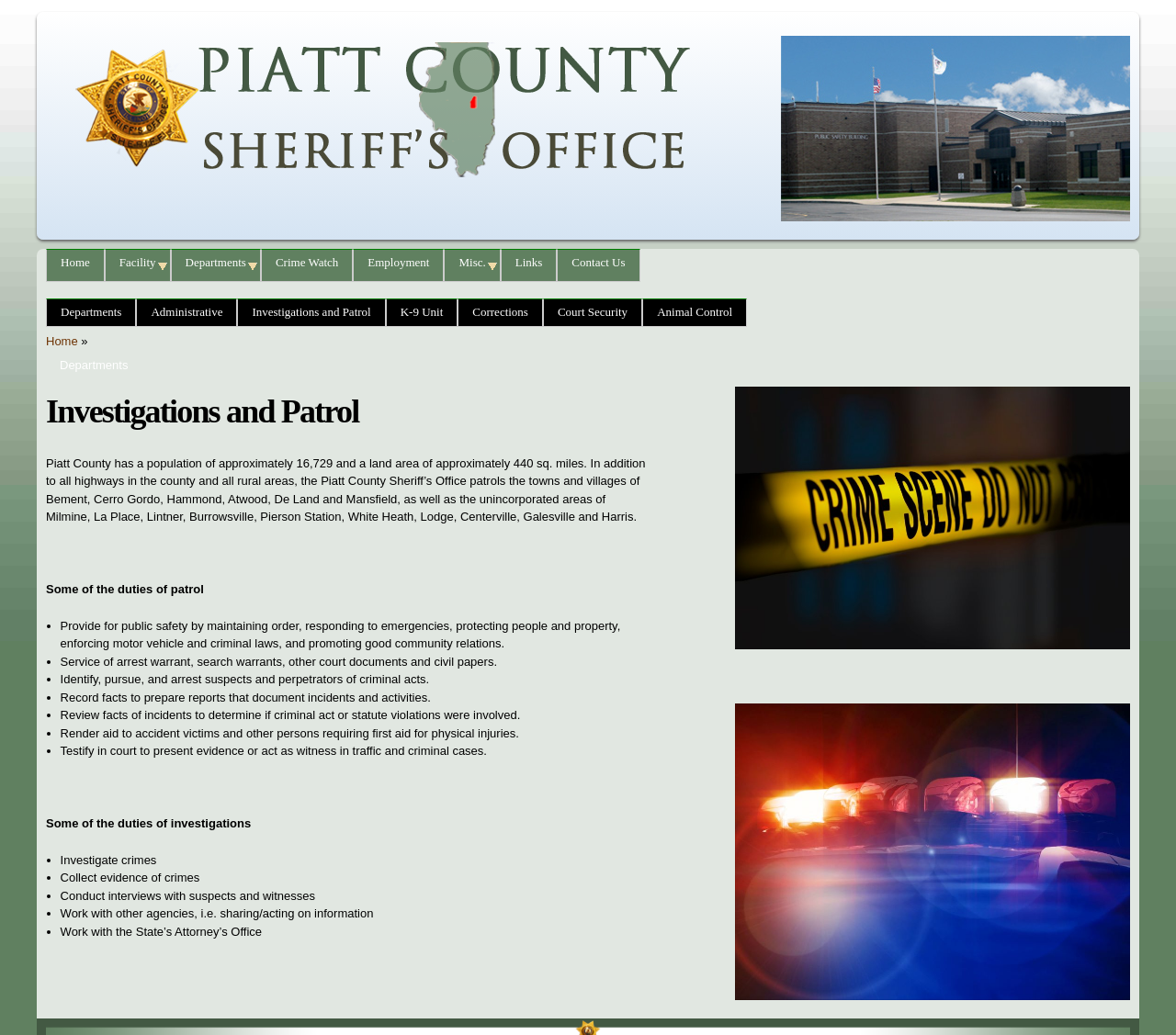What is the land area of Piatt County?
Using the screenshot, give a one-word or short phrase answer.

440 sq. miles